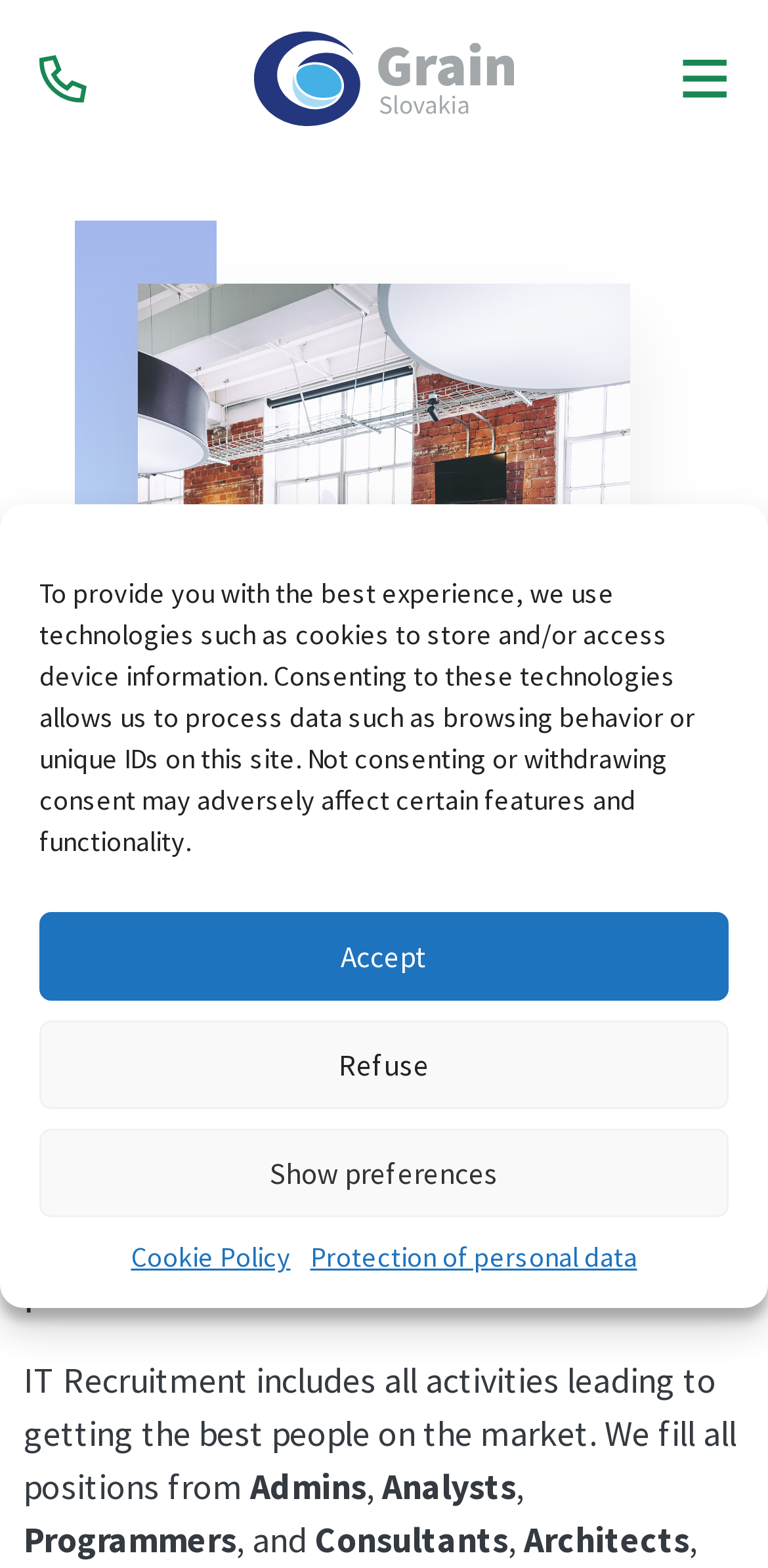Please provide a one-word or phrase answer to the question: 
What types of professionals can Grain Slovakia help with?

Admins, Analysts, Programmers, etc.